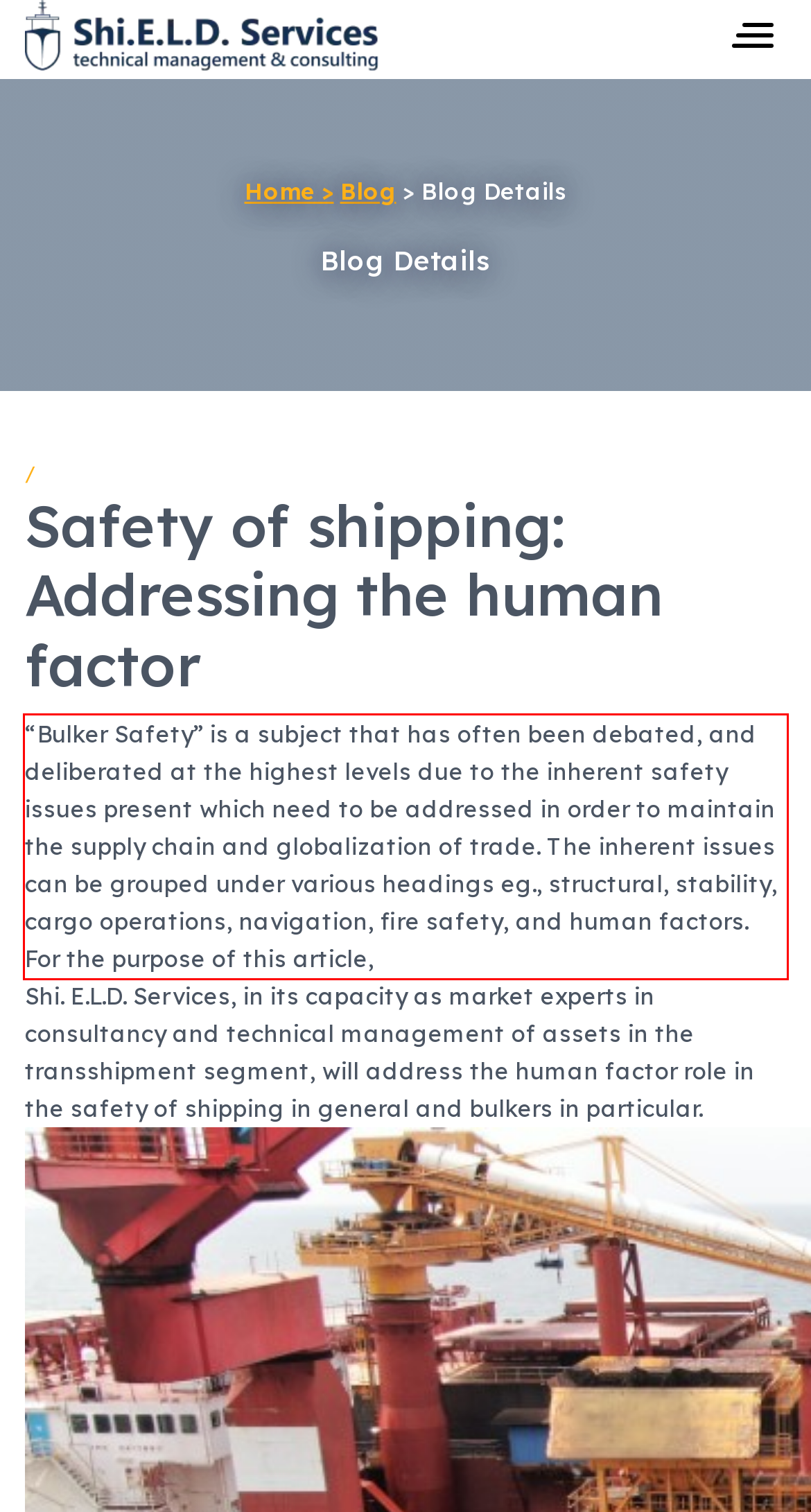Analyze the webpage screenshot and use OCR to recognize the text content in the red bounding box.

“Bulker Safety” is a subject that has often been debated, and deliberated at the highest levels due to the inherent safety issues present which need to be addressed in order to maintain the supply chain and globalization of trade. The inherent issues can be grouped under various headings eg., structural, stability, cargo operations, navigation, fire safety, and human factors. For the purpose of this article,